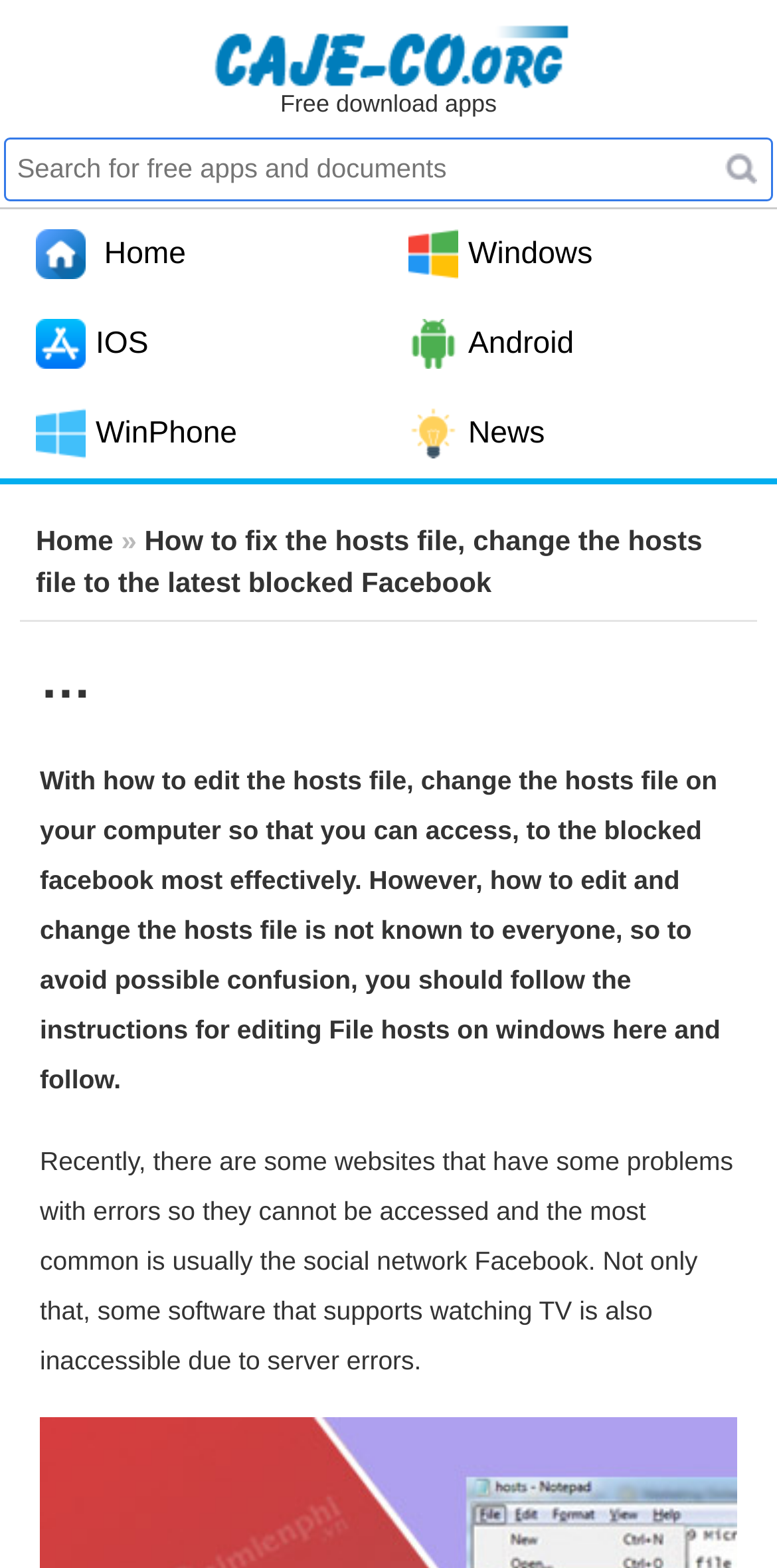Please specify the bounding box coordinates of the clickable region necessary for completing the following instruction: "Download software for Windows, MAC, Android, iOS". The coordinates must consist of four float numbers between 0 and 1, i.e., [left, top, right, bottom].

[0.013, 0.006, 0.987, 0.057]